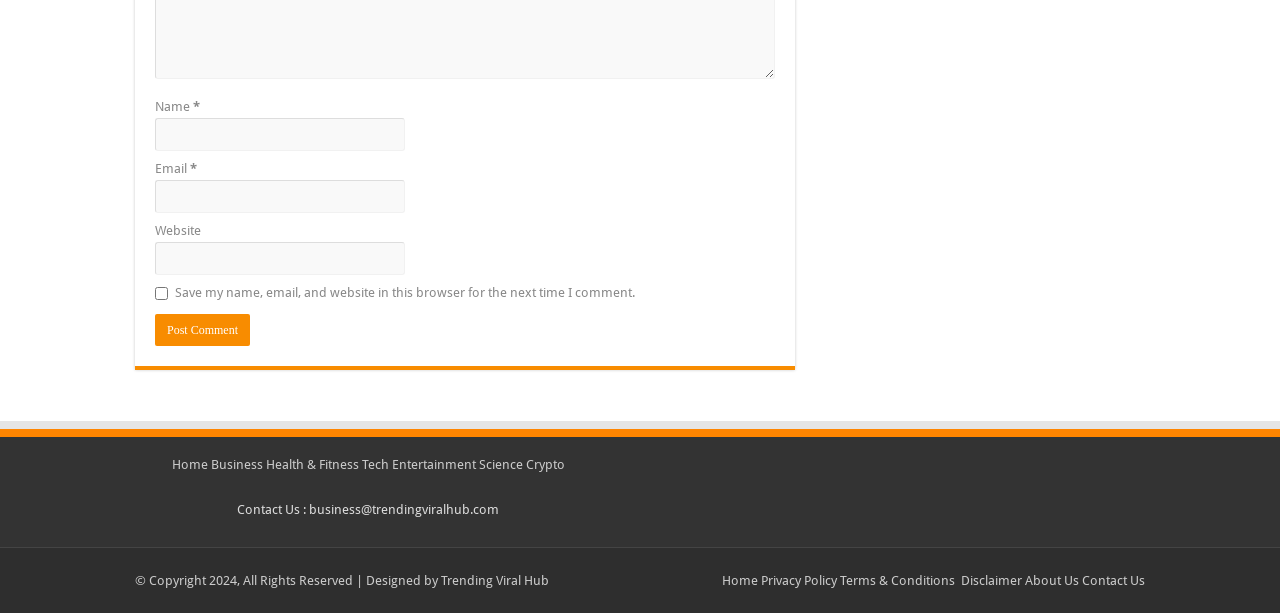Bounding box coordinates are to be given in the format (top-left x, top-left y, bottom-right x, bottom-right y). All values must be floating point numbers between 0 and 1. Provide the bounding box coordinate for the UI element described as: alt="Download on the Apple Store"

None